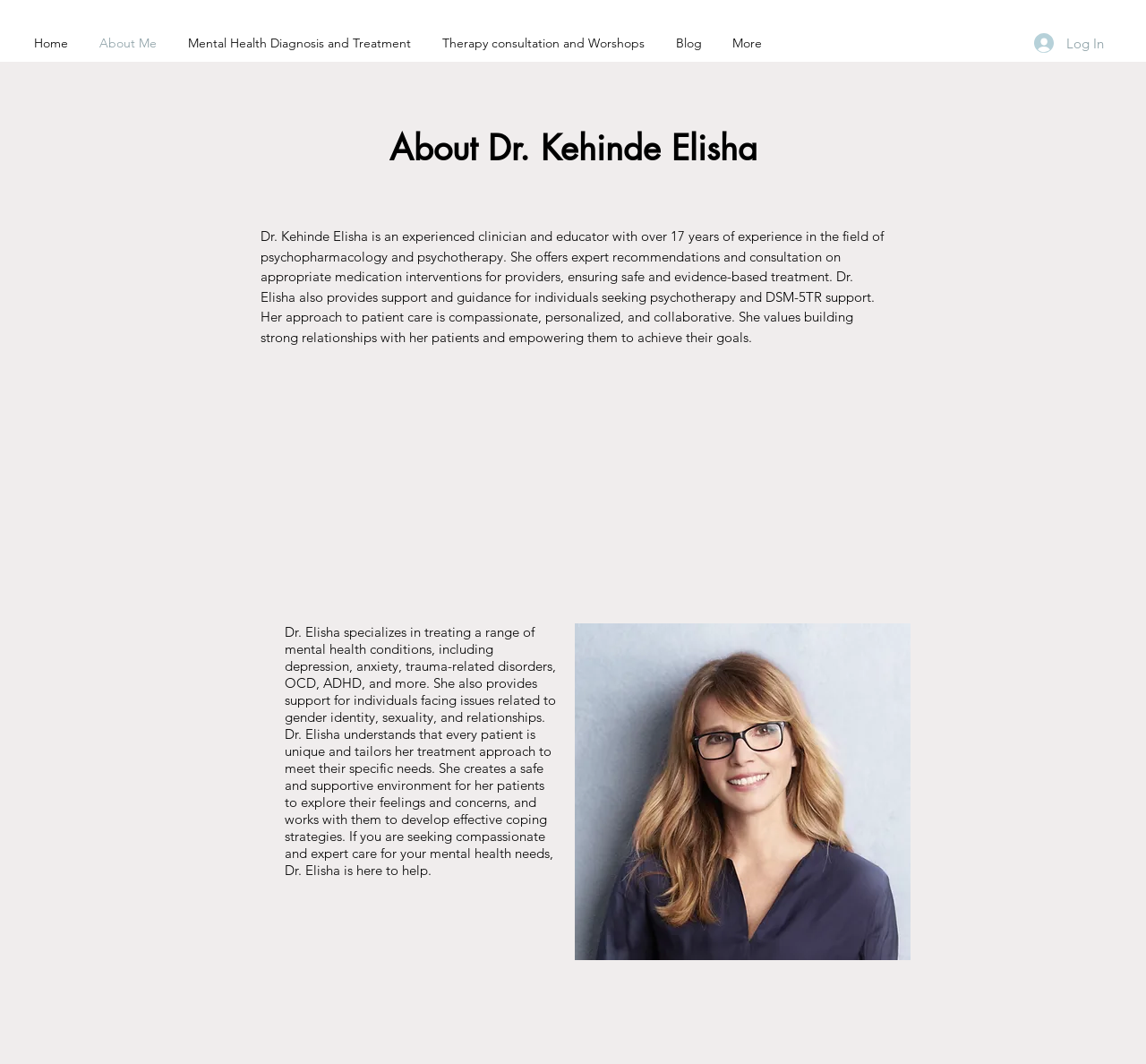What is the purpose of Dr. Elisha's consultation?
Please interpret the details in the image and answer the question thoroughly.

According to the webpage, Dr. Elisha offers expert recommendations and consultation on appropriate medication interventions for providers, ensuring safe and evidence-based treatment, and also provides support and guidance for individuals seeking psychotherapy and DSM-5TR support.